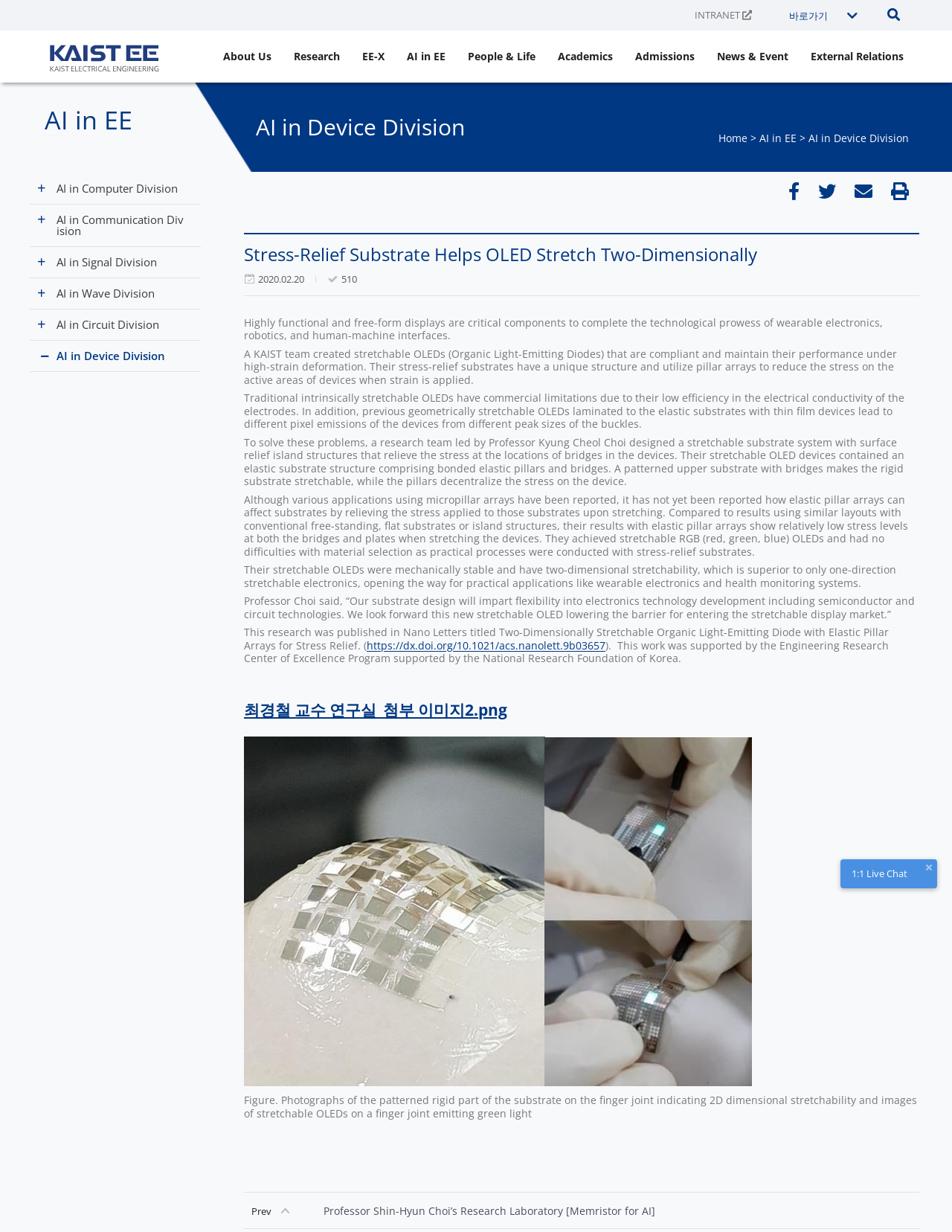What is the application of the stretchable OLEDs mentioned in the article?
Look at the screenshot and give a one-word or phrase answer.

Wearable electronics and health monitoring systems